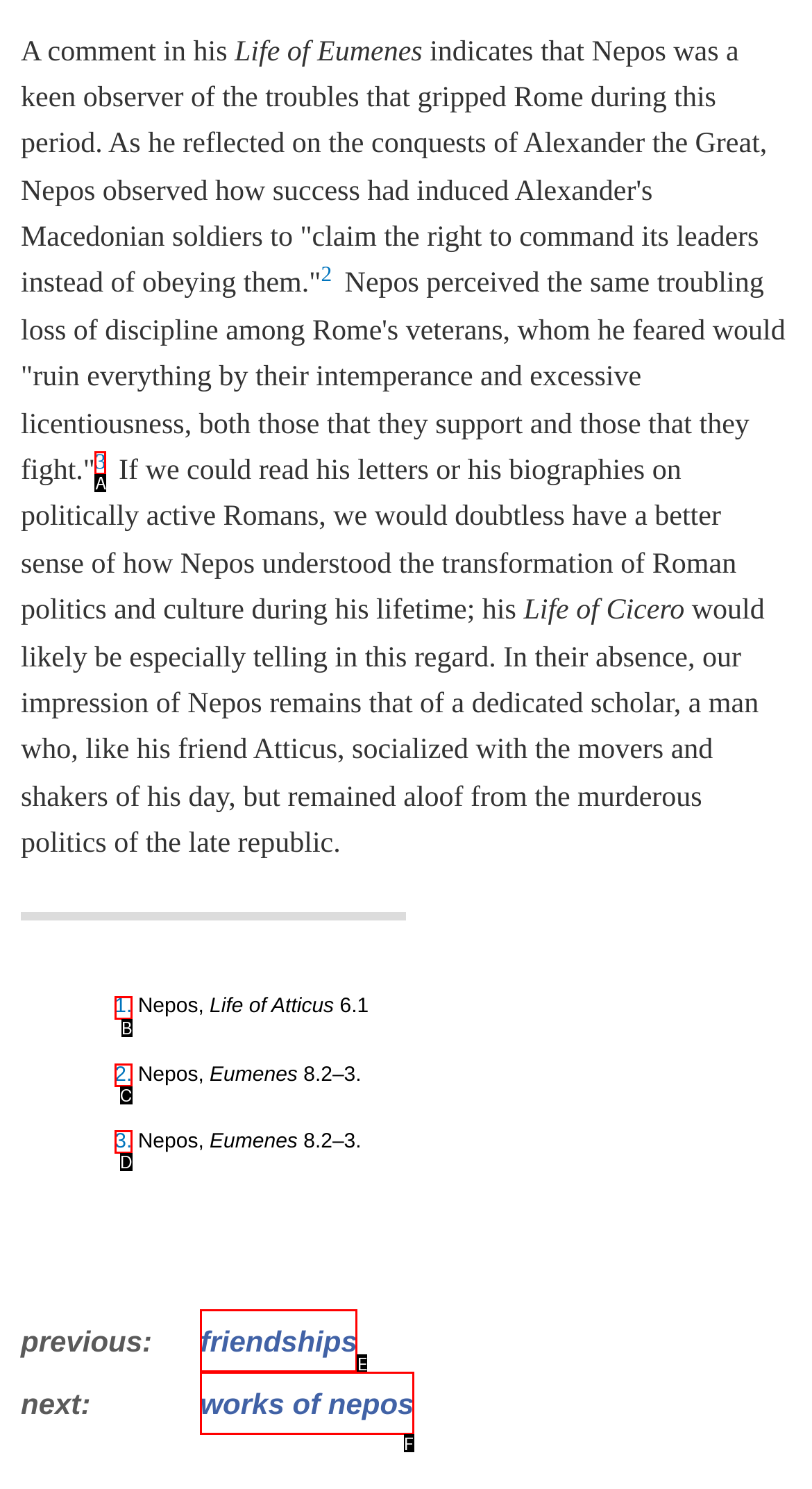Determine the HTML element that best matches this description: Works of Nepos from the given choices. Respond with the corresponding letter.

F